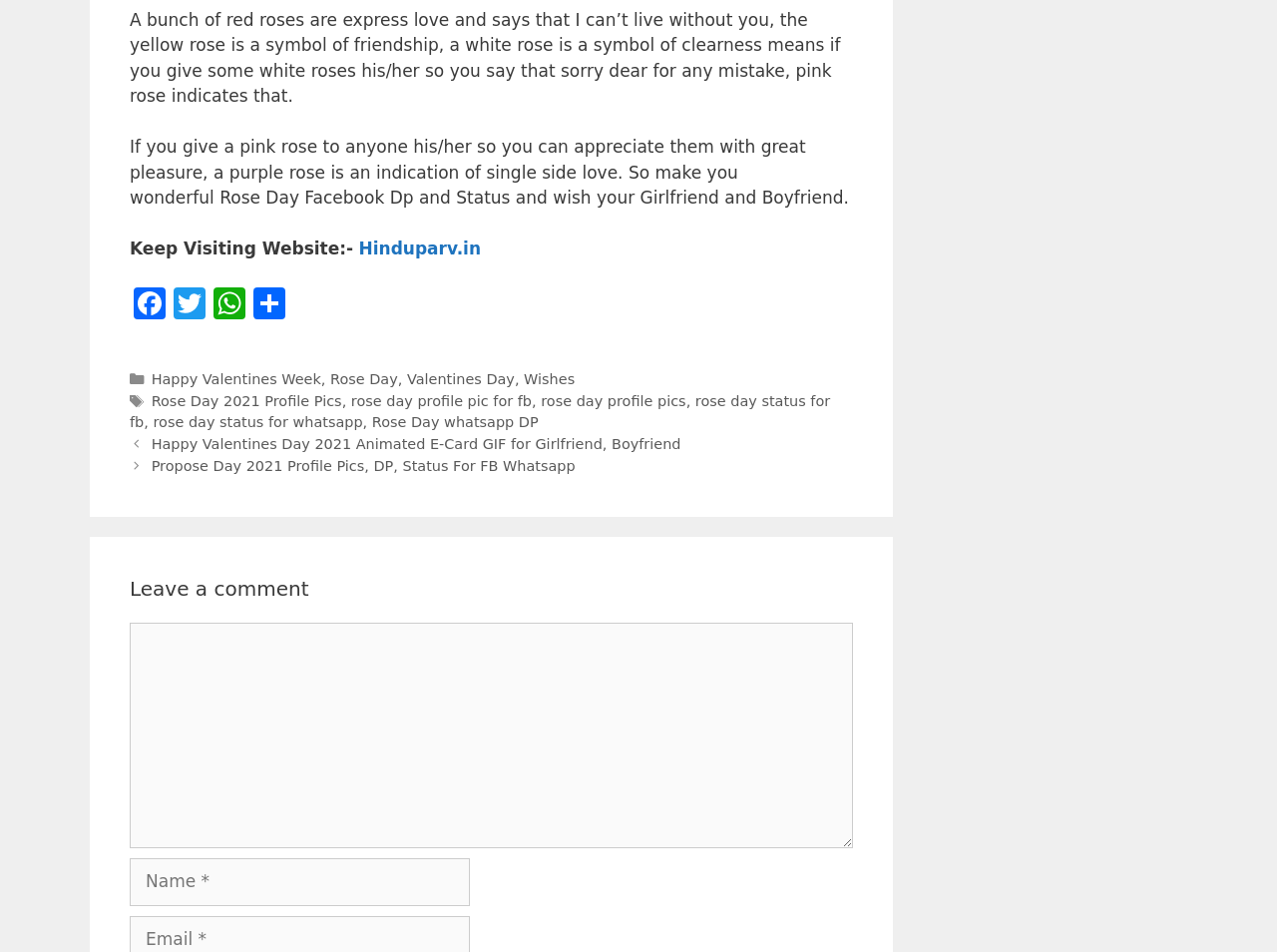Locate the bounding box coordinates of the area where you should click to accomplish the instruction: "Leave a comment".

[0.102, 0.654, 0.668, 0.891]